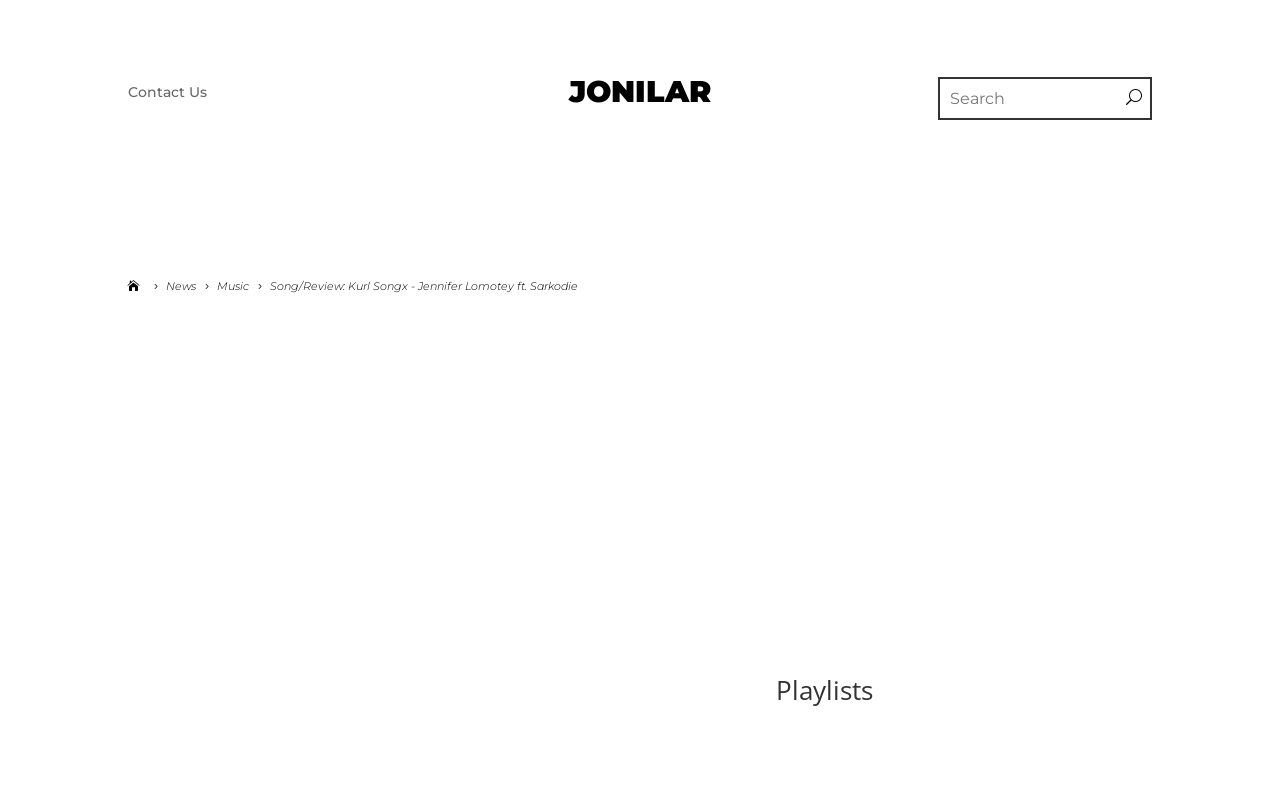Summarize the webpage with intricate details.

The webpage is a music review page, specifically for the song "Jennifer Lomotey" by Kurl Songx featuring Sarkodie. At the top left, there is a link to "Contact Us" and an icon represented by "\ue074". Next to these elements, there are links to "News" and "Music". 

The title of the webpage, "JONILAR", is prominently displayed in a heading at the top center of the page. On the top right, there is a search box labeled "Search". 

Below the title, there is a link to the song review, "Song/Review: Kurl Songx - Jennifer Lomotey ft. Sarkodie", which is likely the main content of the page. To the right of this link, there is a large image that takes up most of the right side of the page. 

At the bottom right of the page, there is a heading labeled "Playlists". The review of the song, written by Kwame Dadzie, is likely located below the song title link, although the exact content is not specified in the accessibility tree. There is also an option to download the audio of the song.